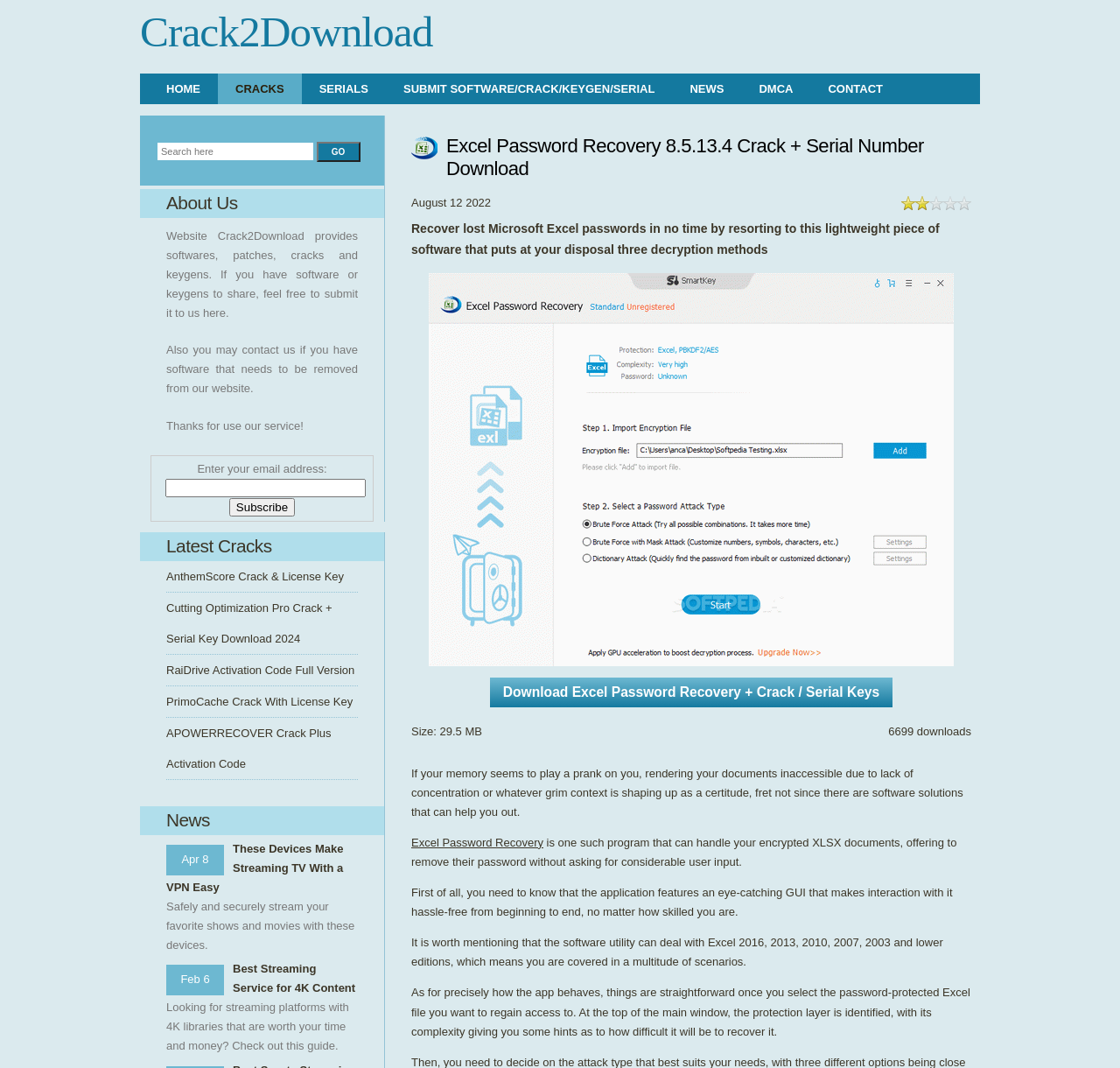Please find the bounding box coordinates of the element that you should click to achieve the following instruction: "Click on the 'HOME' link". The coordinates should be presented as four float numbers between 0 and 1: [left, top, right, bottom].

[0.133, 0.069, 0.195, 0.098]